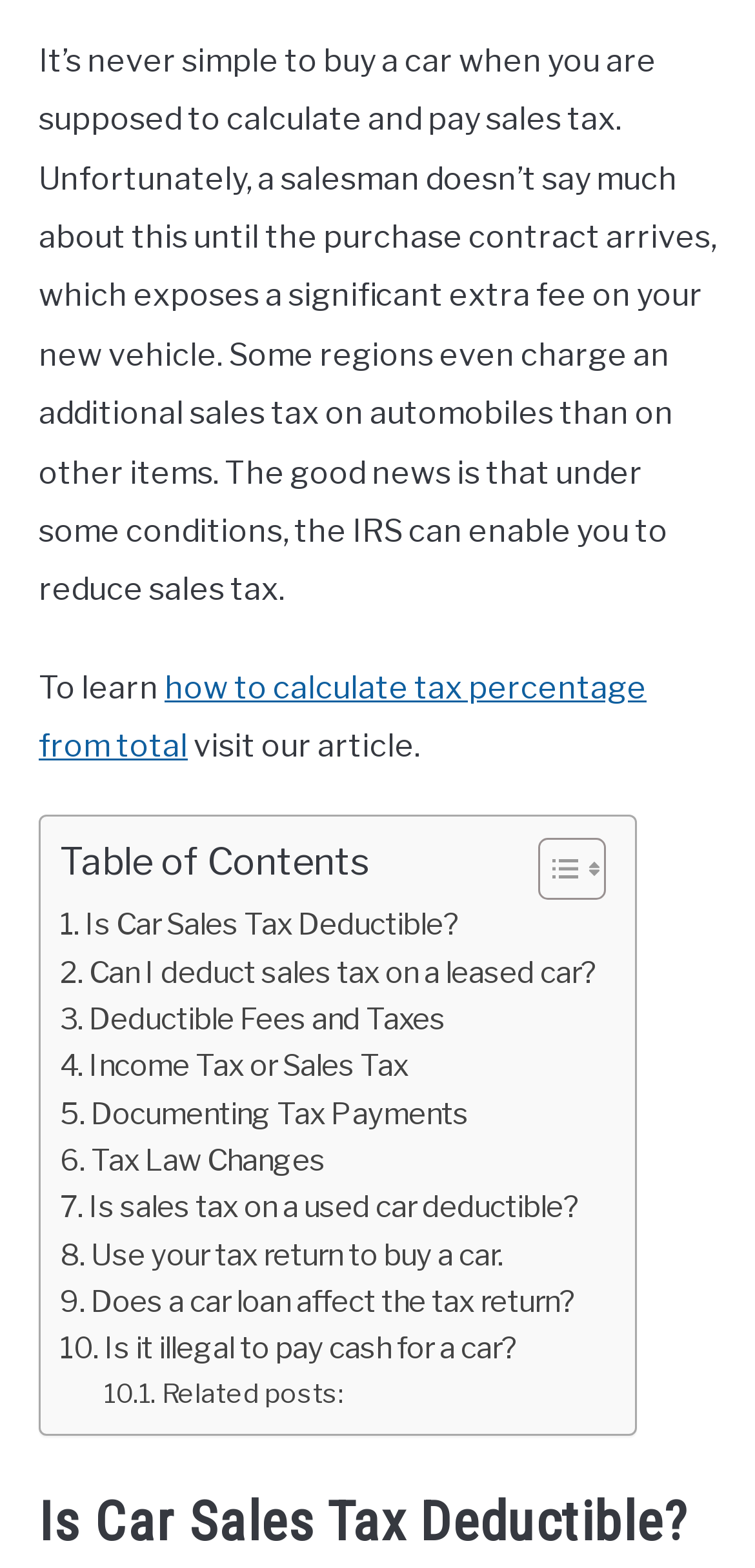Extract the bounding box coordinates for the HTML element that matches this description: "TERMS OF USE". The coordinates should be four float numbers between 0 and 1, i.e., [left, top, right, bottom].

None